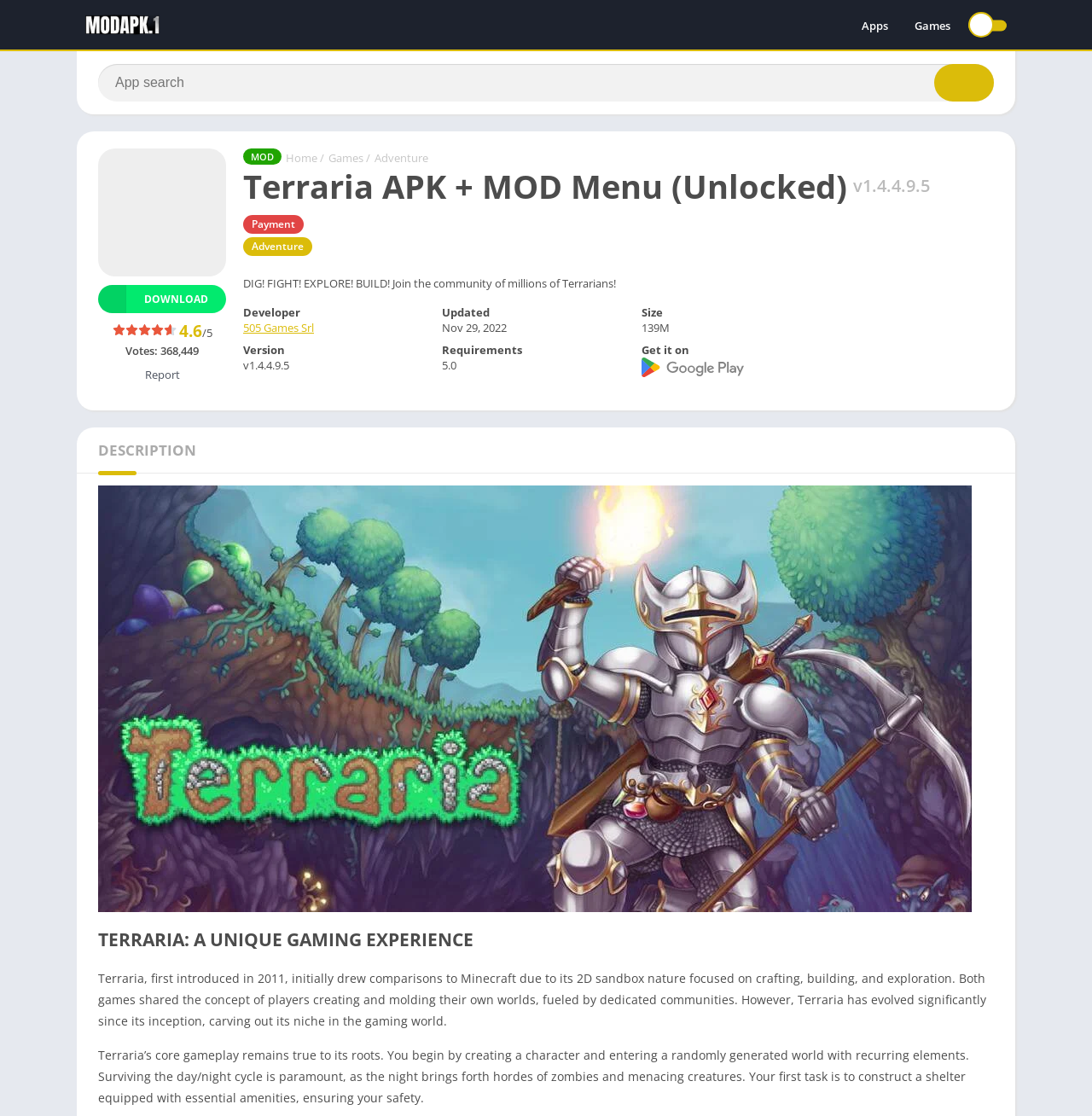Provide the bounding box coordinates for the area that should be clicked to complete the instruction: "Search for something".

[0.09, 0.057, 0.91, 0.091]